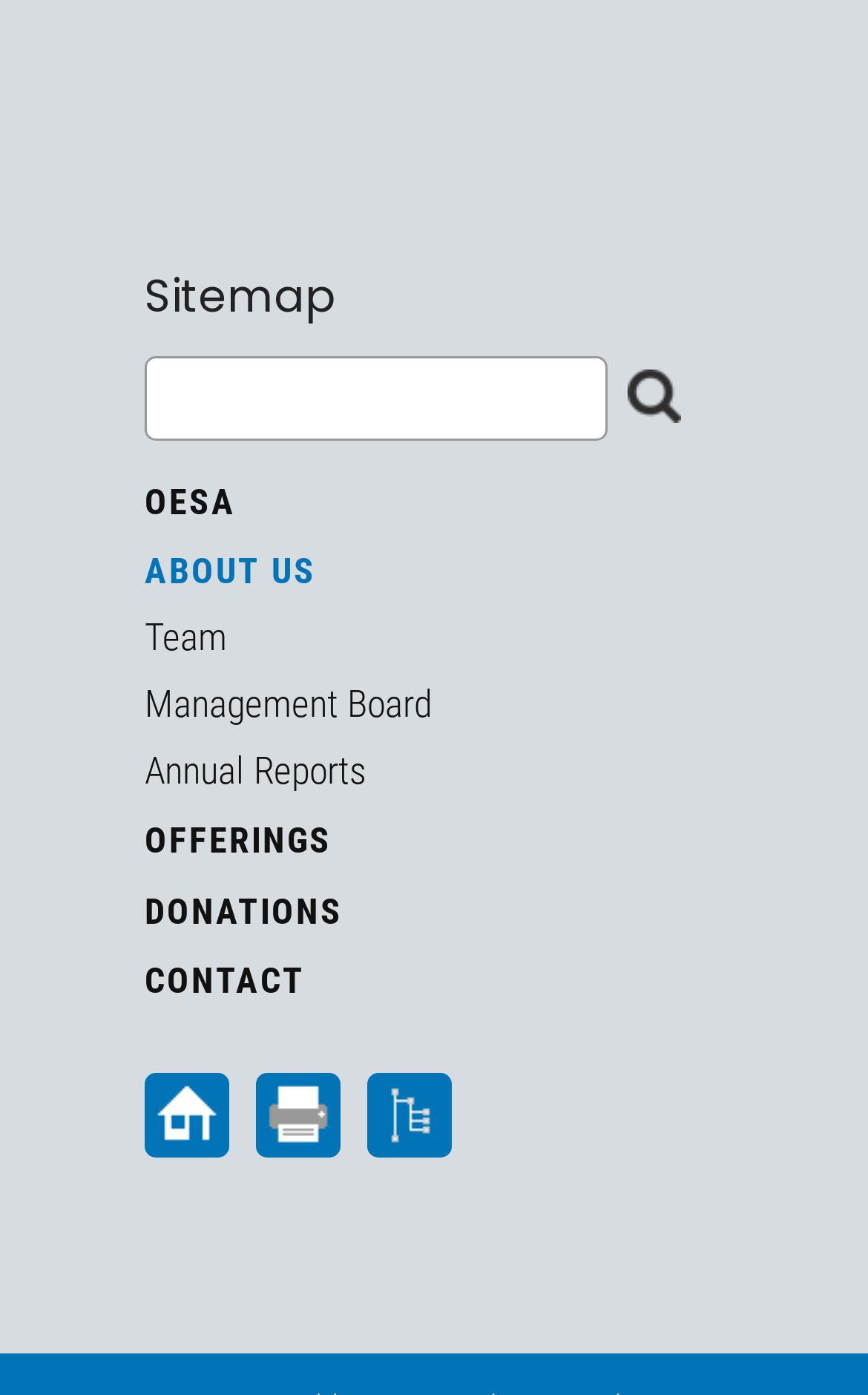Provide a one-word or one-phrase answer to the question:
How many images are at the bottom of the webpage?

3